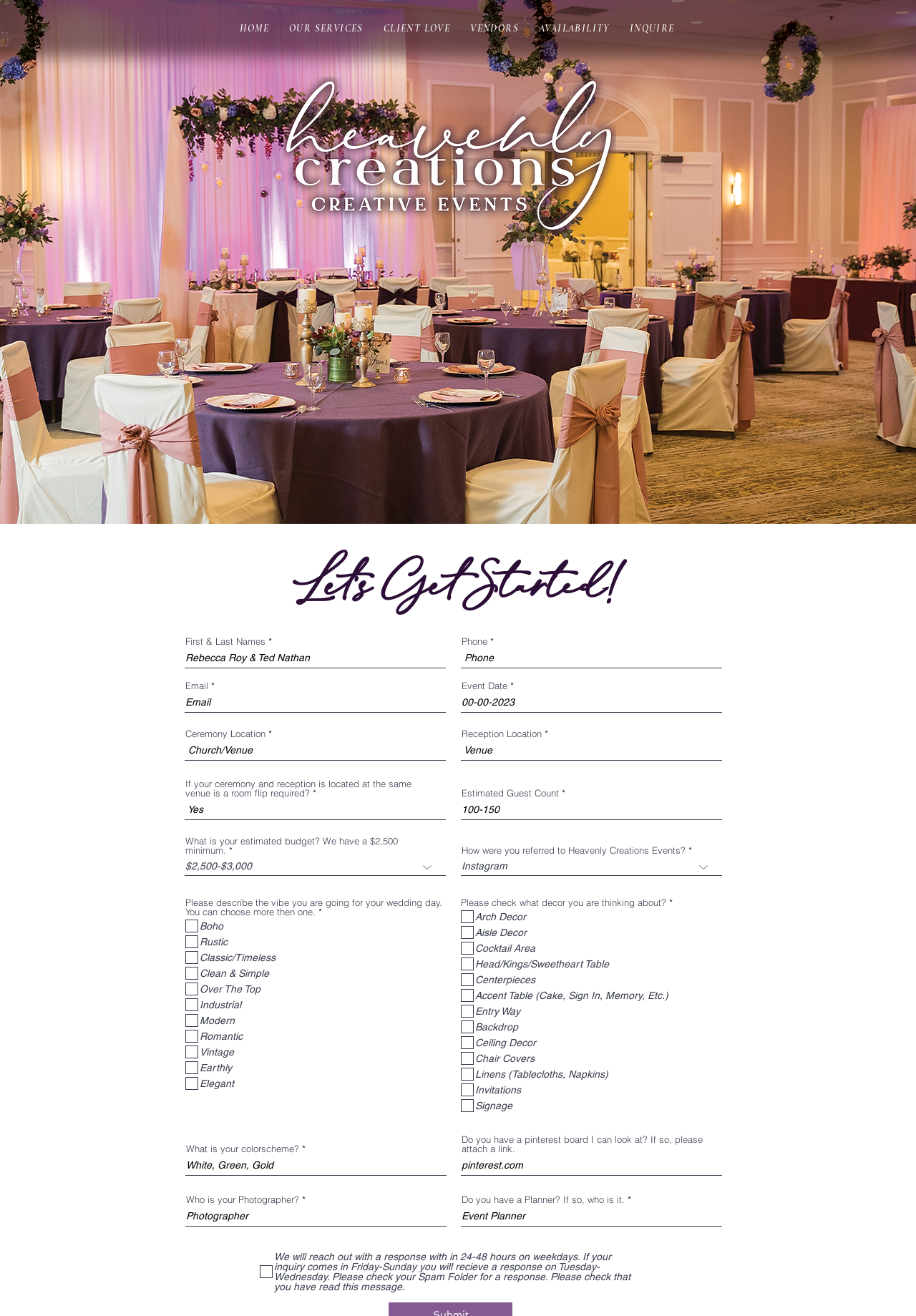Predict the bounding box of the UI element based on the description: "name="who-is your photographer?" placeholder="Photographer"". The coordinates should be four float numbers between 0 and 1, formatted as [left, top, right, bottom].

[0.202, 0.917, 0.488, 0.932]